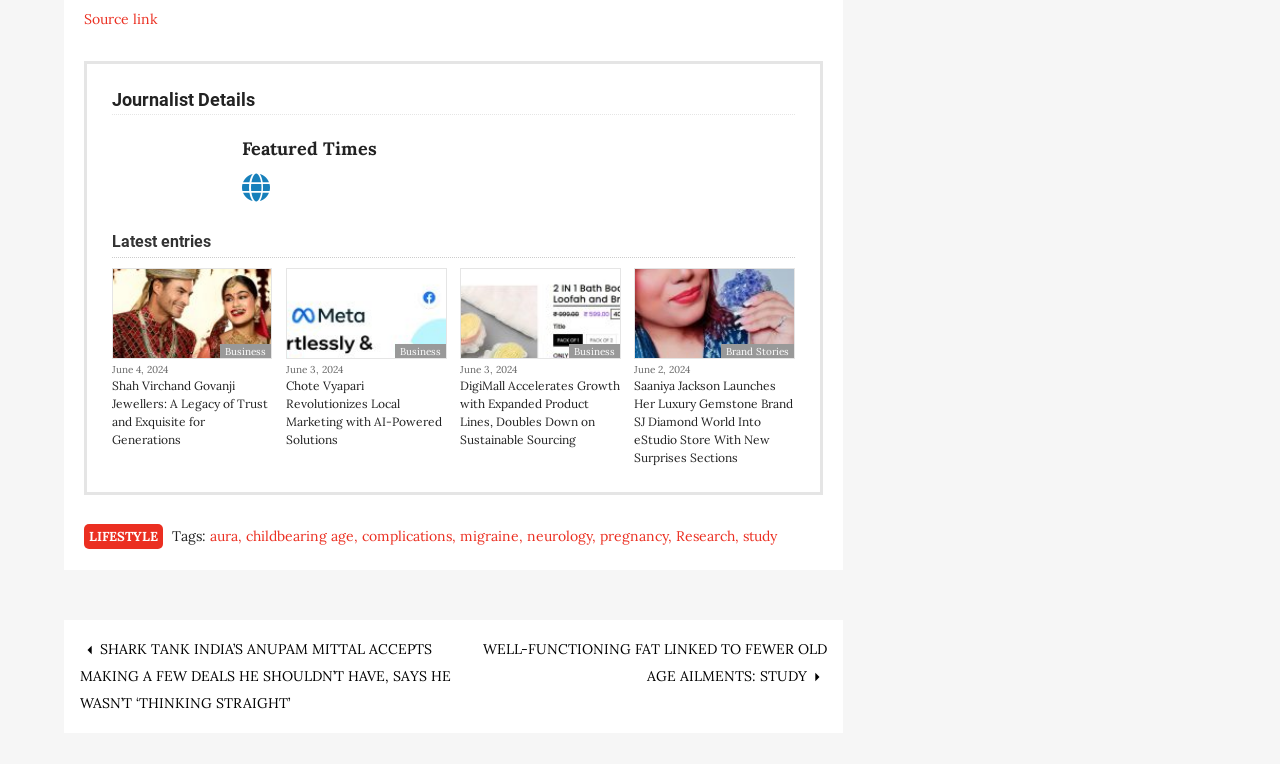Locate the UI element described by parent_node: Brand Stories in the provided webpage screenshot. Return the bounding box coordinates in the format (top-left x, top-left y, bottom-right x, bottom-right y), ensuring all values are between 0 and 1.

[0.496, 0.351, 0.62, 0.468]